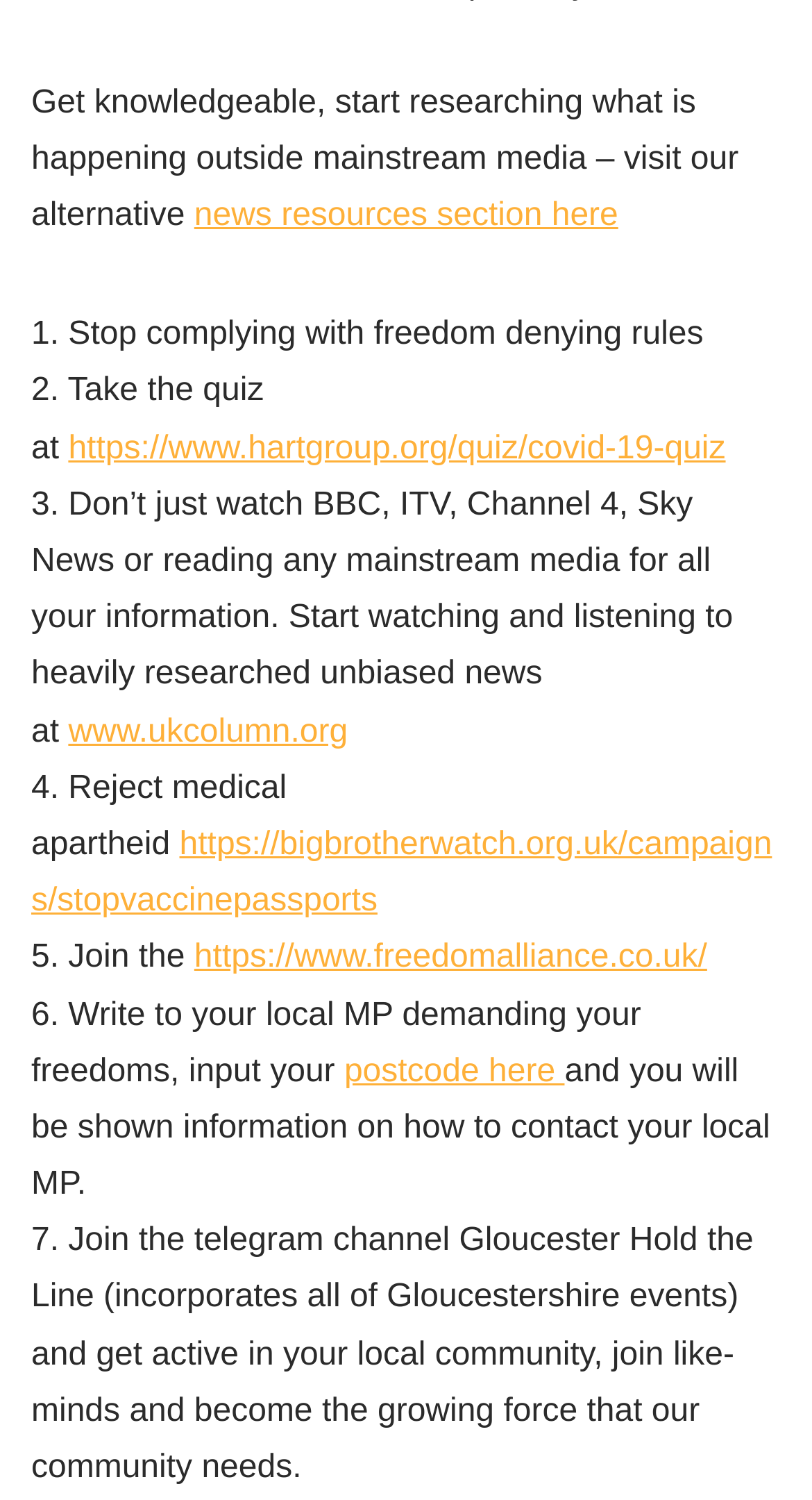What is the purpose of inputting a postcode in step 6?
Using the image, give a concise answer in the form of a single word or short phrase.

To contact local MP